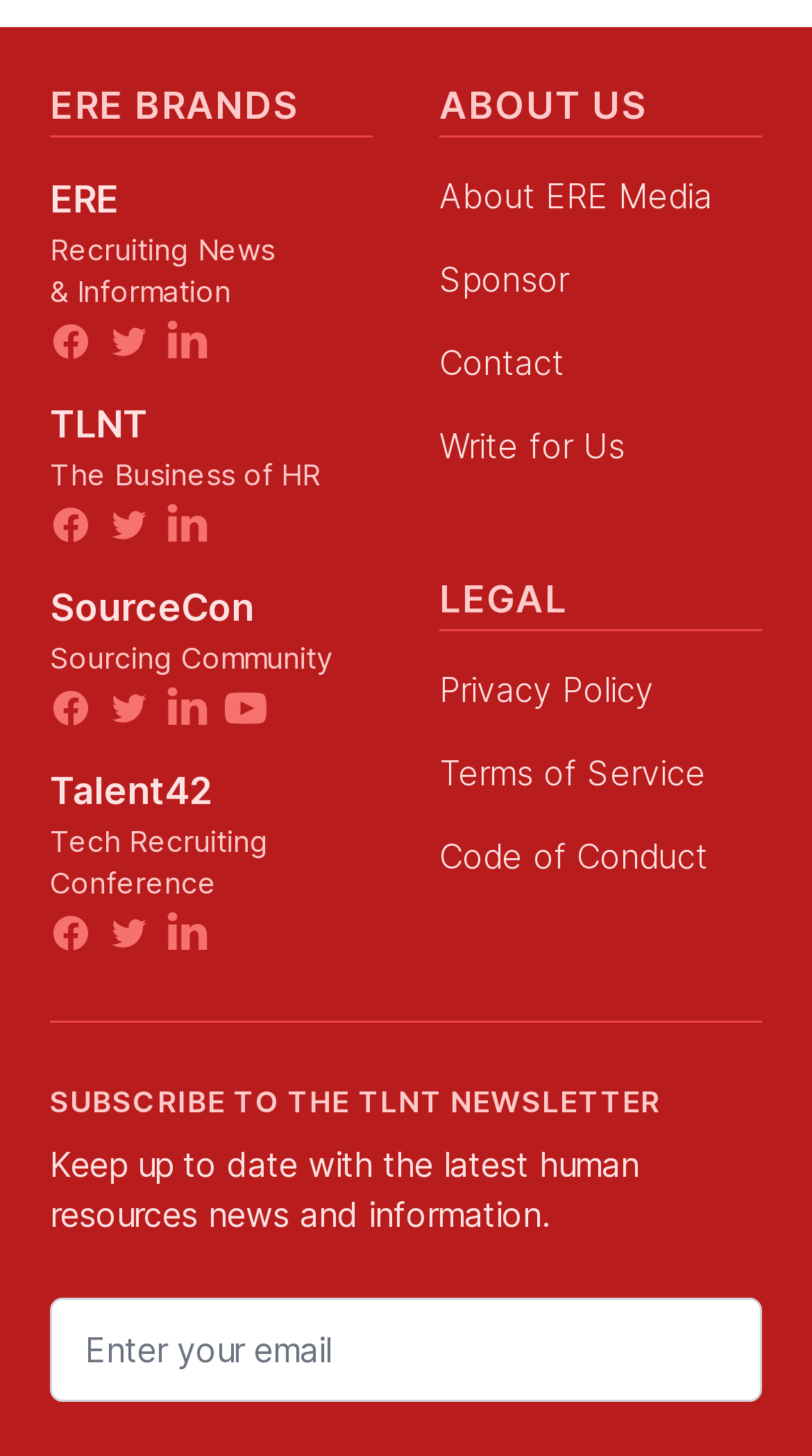Please specify the bounding box coordinates in the format (top-left x, top-left y, bottom-right x, bottom-right y), with values ranging from 0 to 1. Identify the bounding box for the UI component described as follows: Privacy Policy

[0.541, 0.459, 0.805, 0.488]